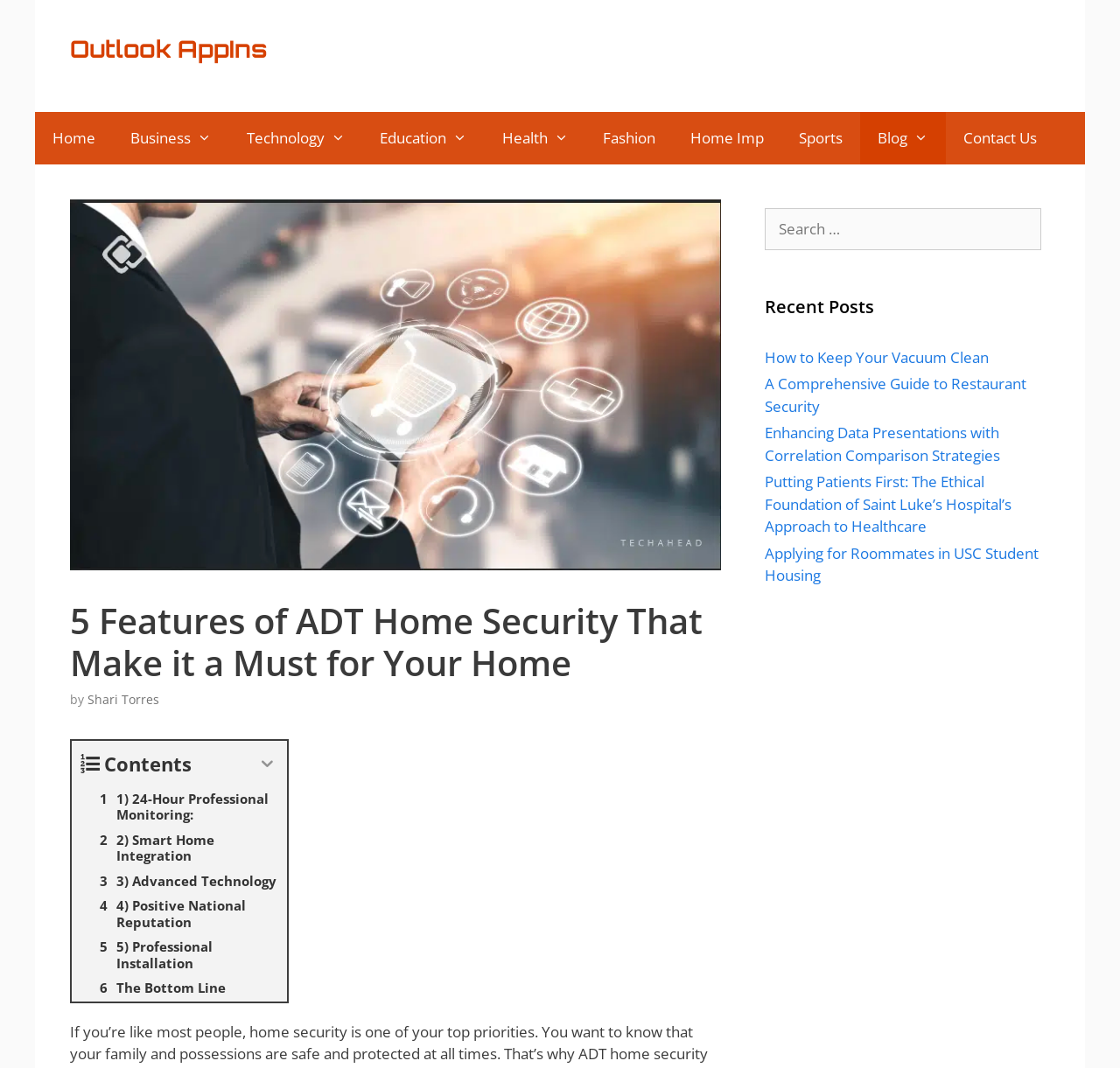Locate the bounding box coordinates of the element that should be clicked to fulfill the instruction: "View ABOUT DRAINAGE ISLE OF WIGHT".

None